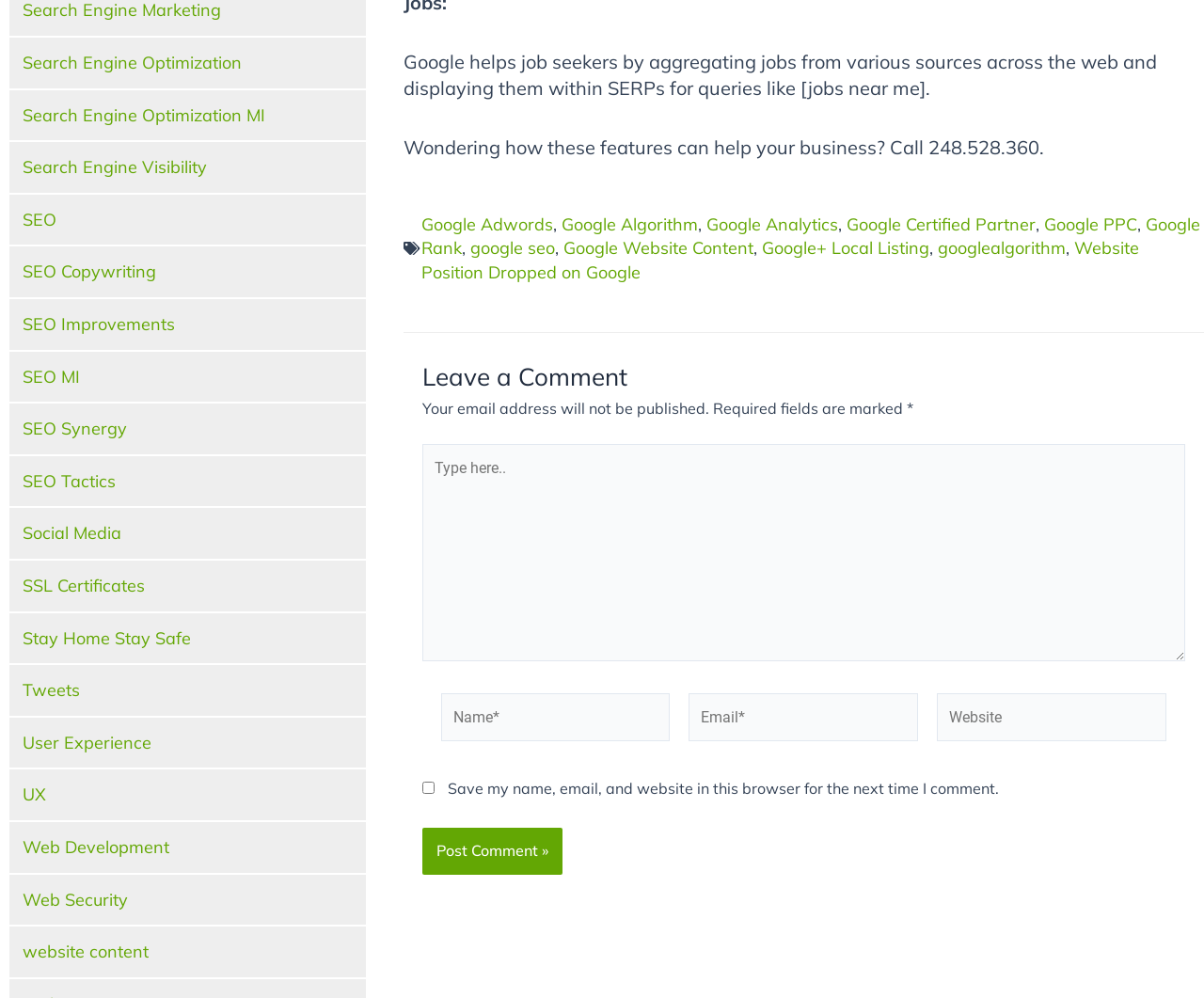Bounding box coordinates are specified in the format (top-left x, top-left y, bottom-right x, bottom-right y). All values are floating point numbers bounded between 0 and 1. Please provide the bounding box coordinate of the region this sentence describes: googlealgorithm

[0.779, 0.238, 0.885, 0.259]